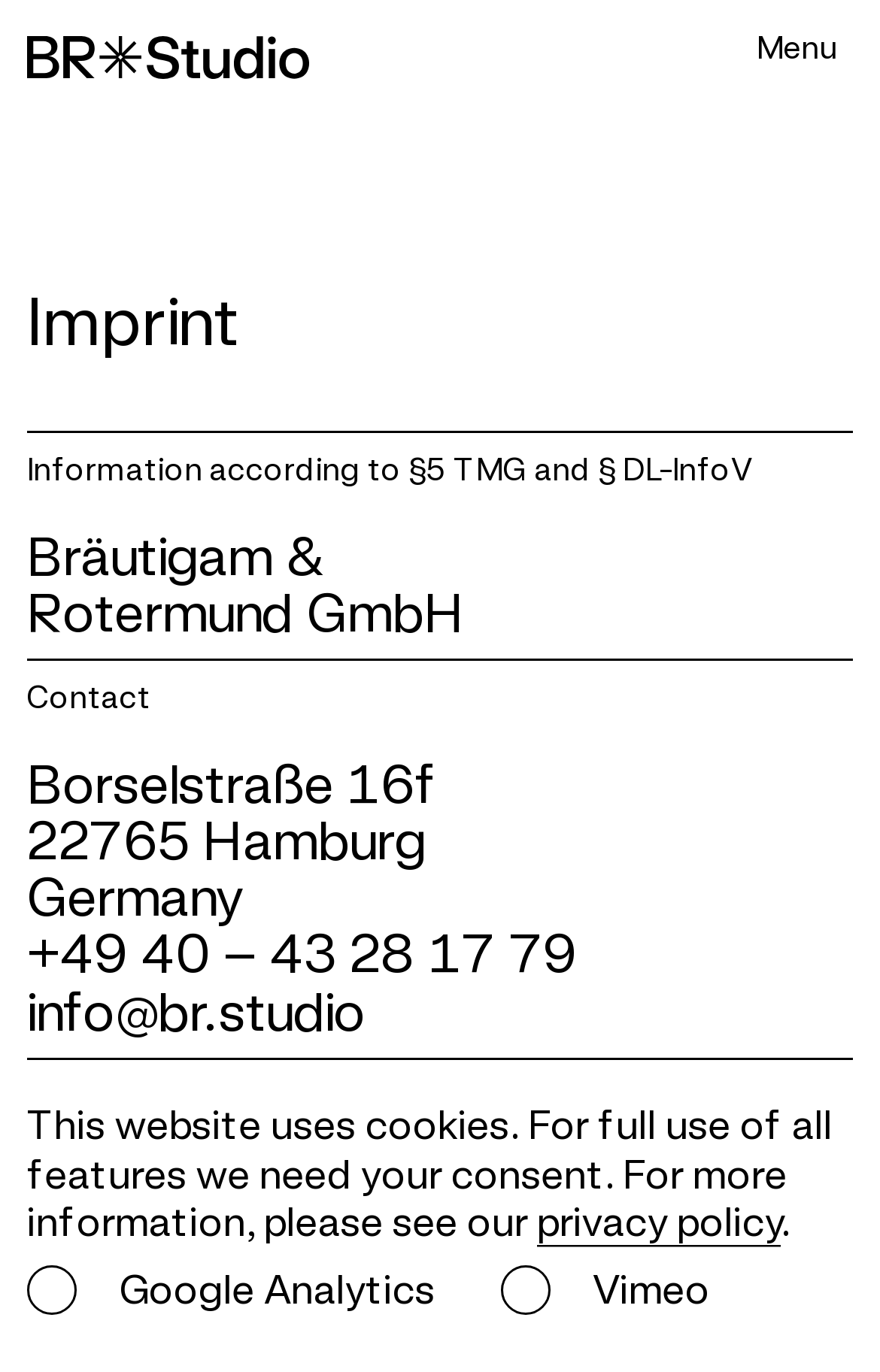What is the email address of the company?
From the details in the image, provide a complete and detailed answer to the question.

The email address of the company can be found in the contact section of the webpage, where it is written as 'info@br.studio' and is also a clickable link.